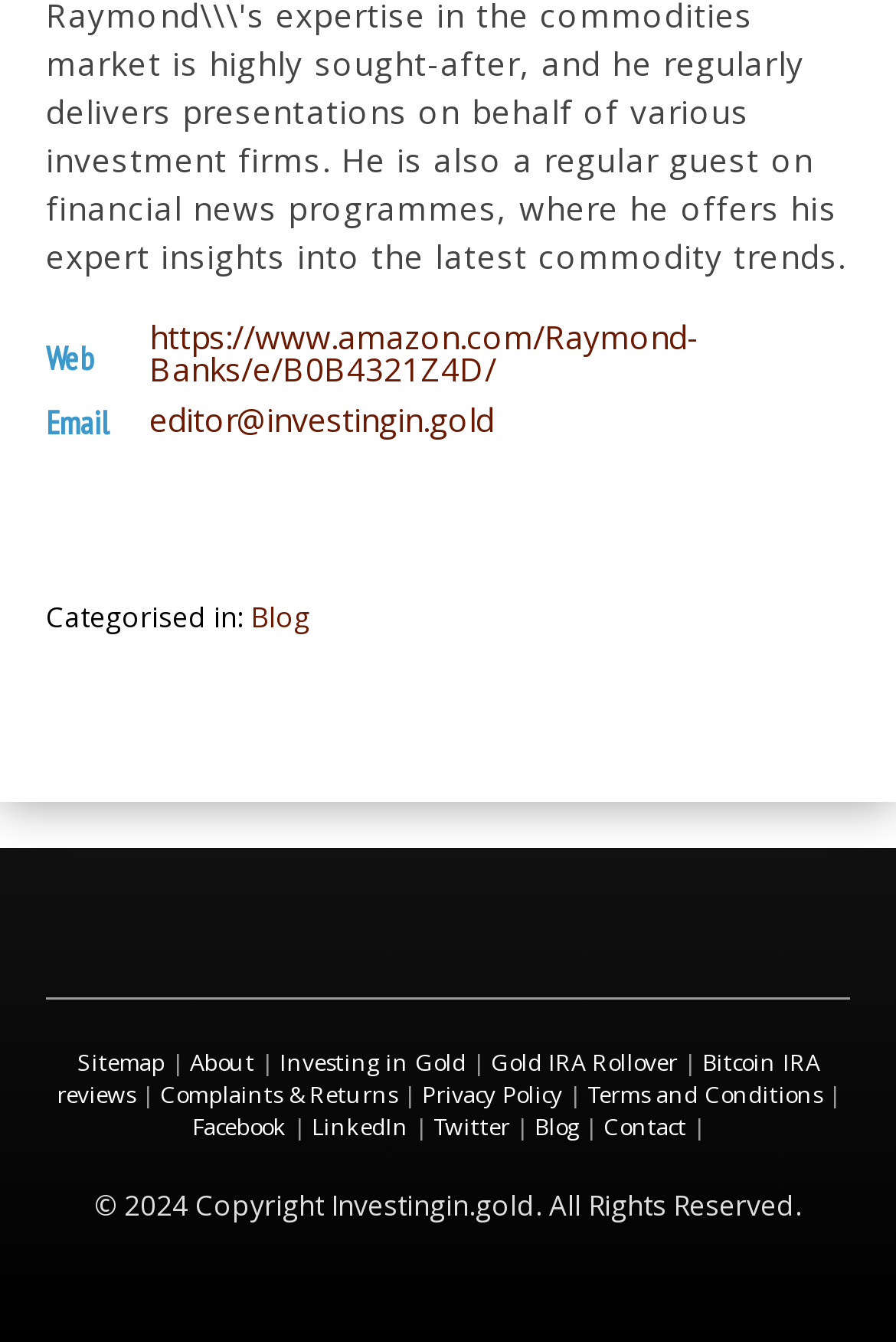Please find the bounding box coordinates of the element that needs to be clicked to perform the following instruction: "Send an email to the editor". The bounding box coordinates should be four float numbers between 0 and 1, represented as [left, top, right, bottom].

[0.167, 0.301, 0.551, 0.325]